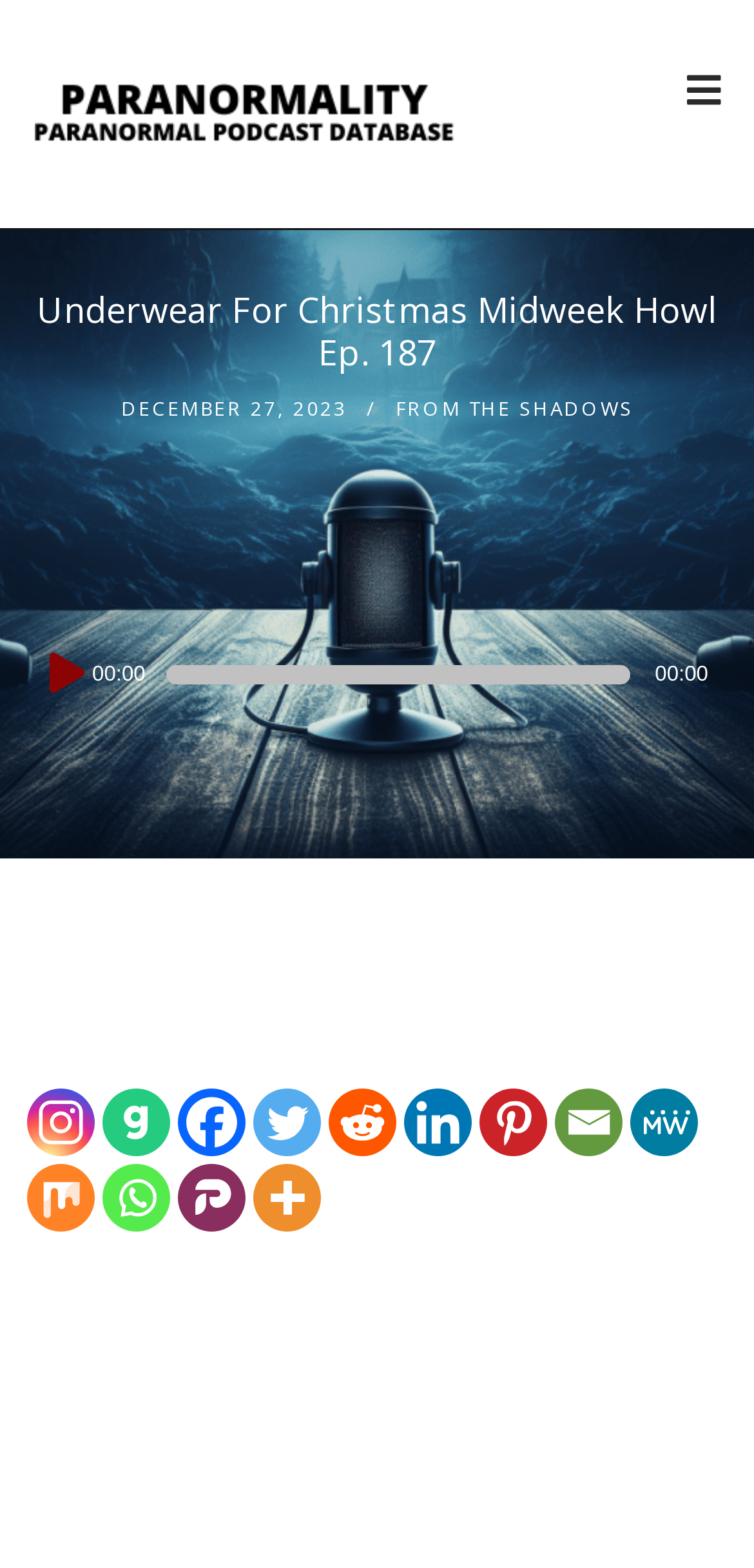Find the bounding box coordinates of the element I should click to carry out the following instruction: "Share on Instagram".

[0.035, 0.694, 0.125, 0.737]